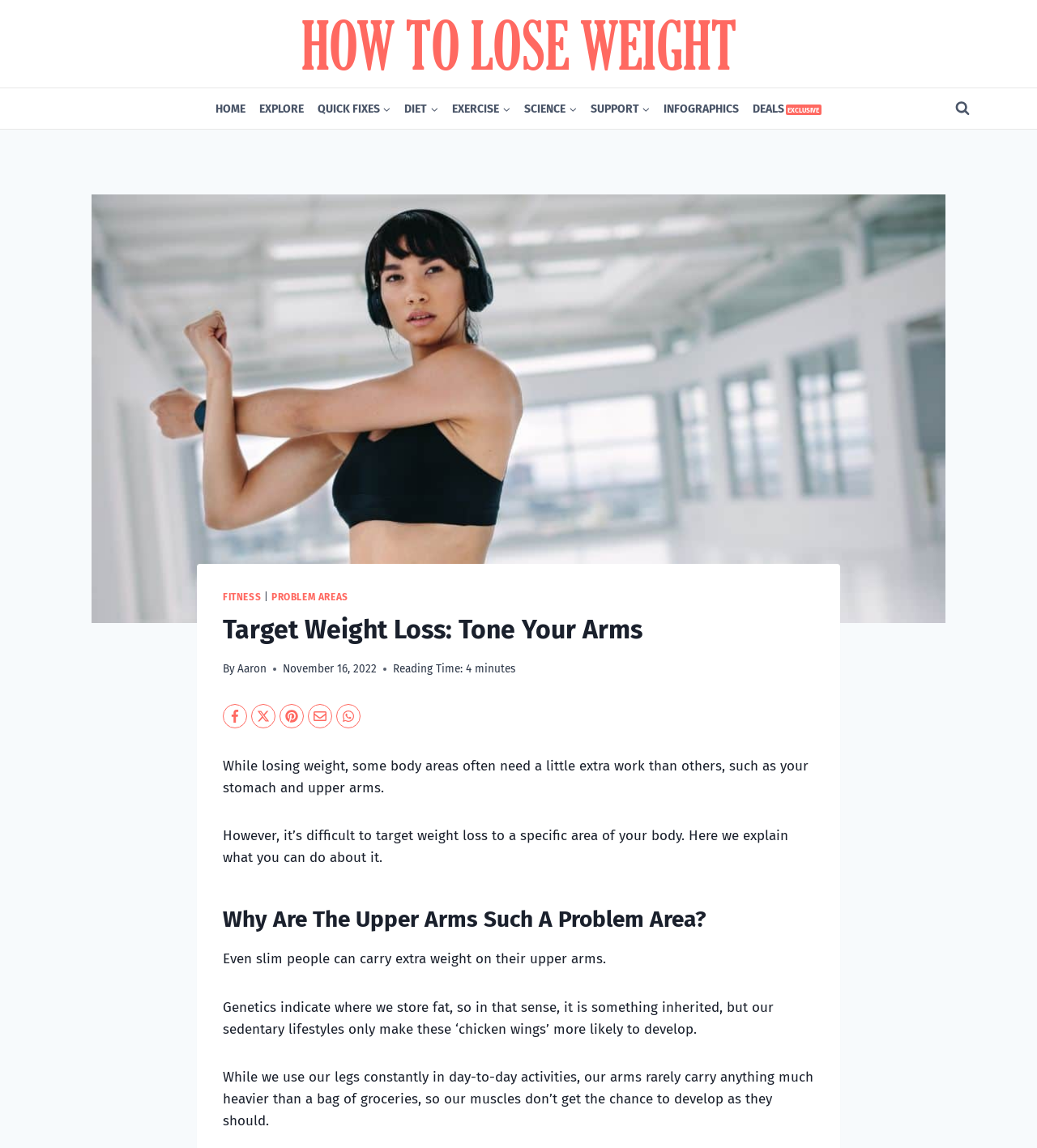Determine the bounding box coordinates of the element's region needed to click to follow the instruction: "Explore the games being played right now". Provide these coordinates as four float numbers between 0 and 1, formatted as [left, top, right, bottom].

None